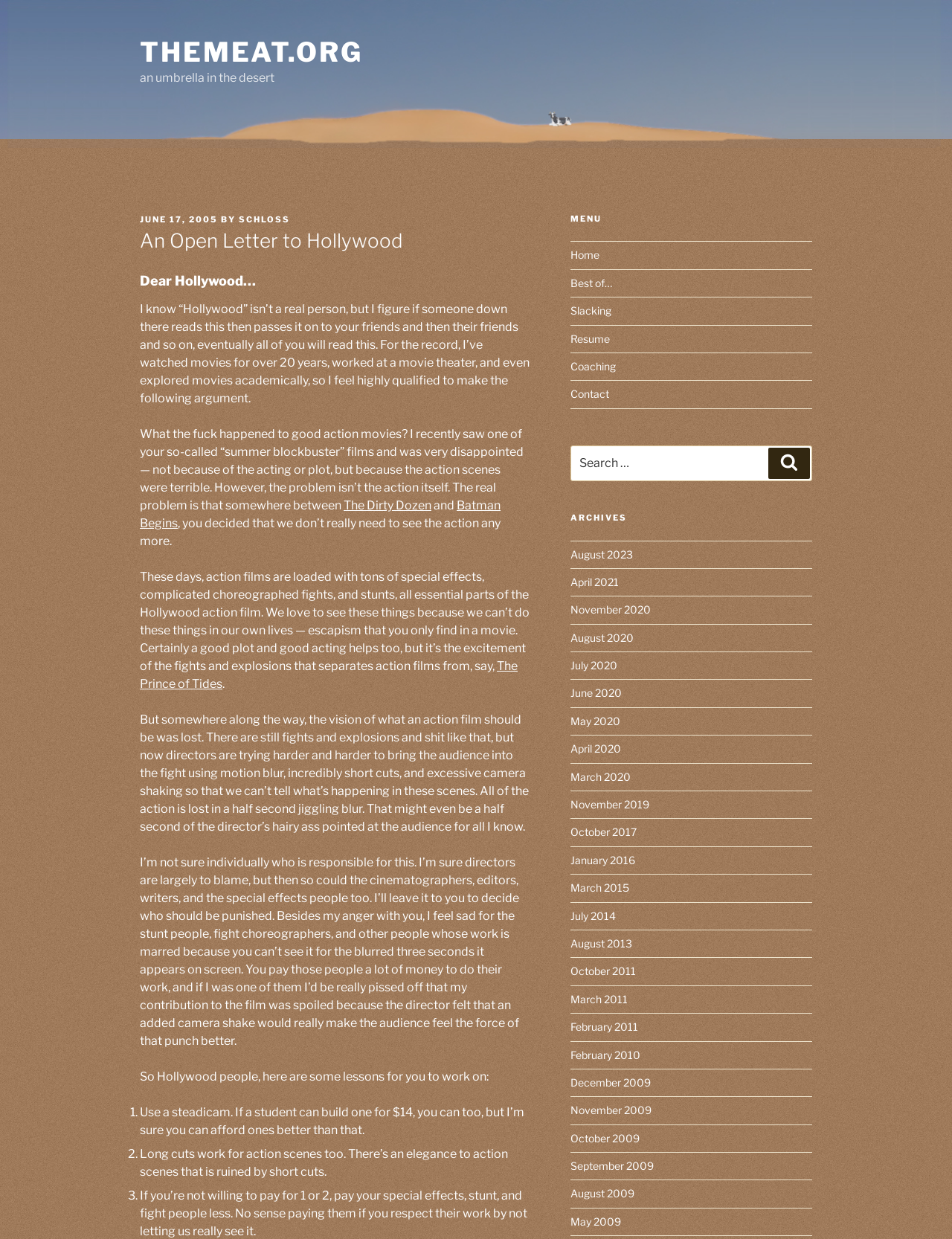Answer the question with a brief word or phrase:
How many links are in the archives section?

21